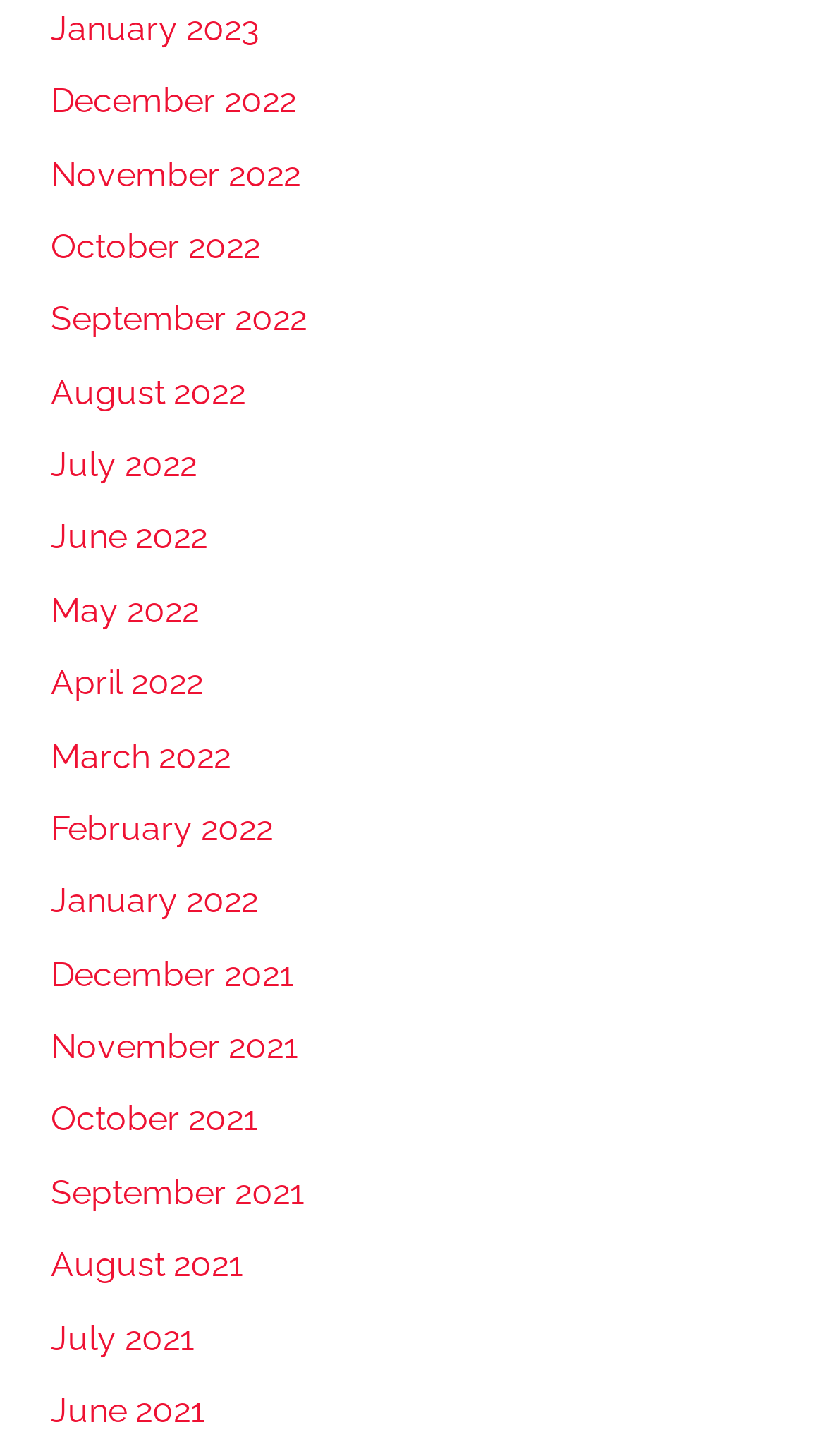How many months are listed?
Carefully analyze the image and provide a detailed answer to the question.

I counted the number of links on the webpage, and there are 24 links, each representing a month from January 2021 to January 2023.